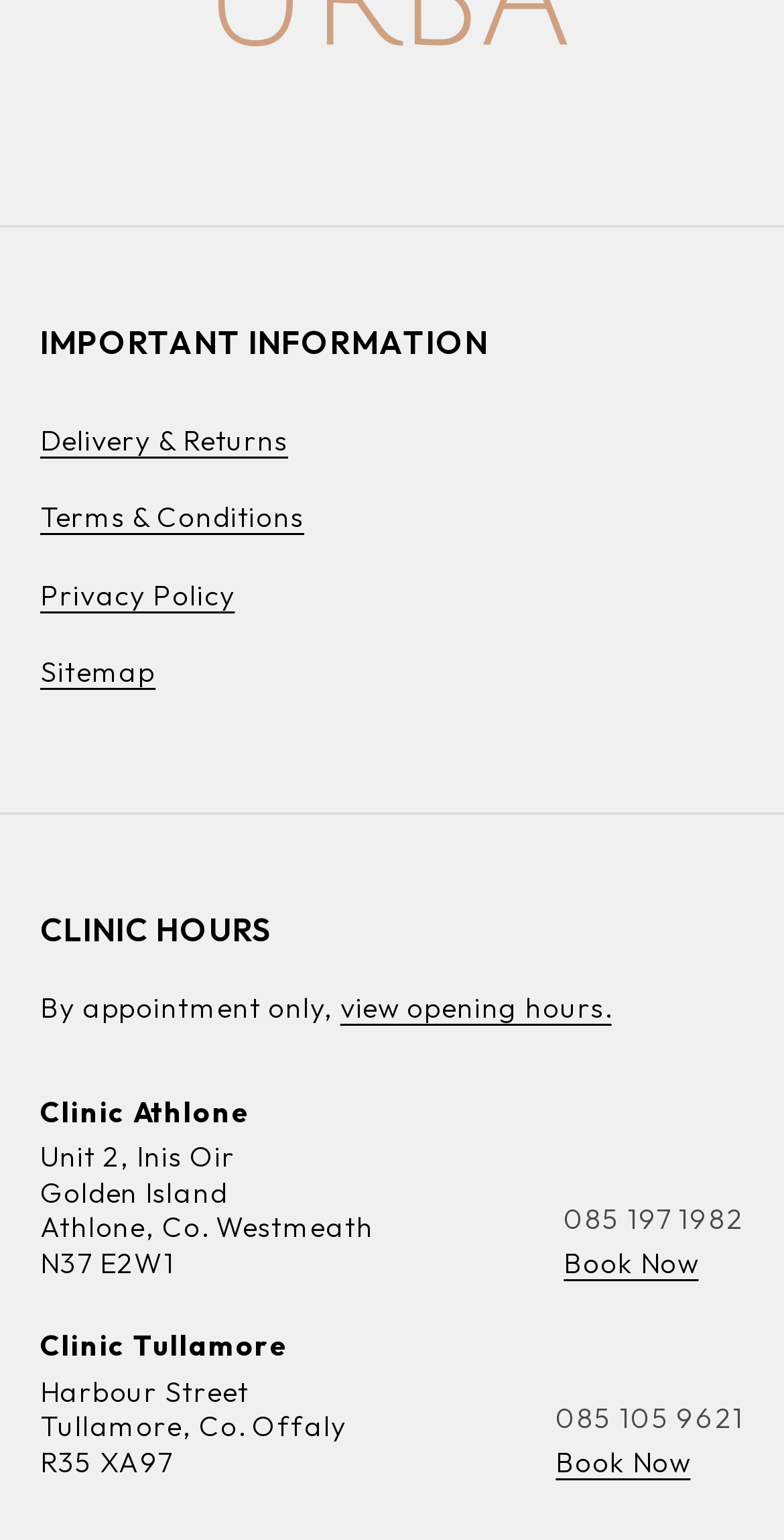Give a one-word or one-phrase response to the question: 
What is the address of the Athlone clinic?

Unit 2, Inis Oir, Golden Island, Athlone, Co. Westmeath